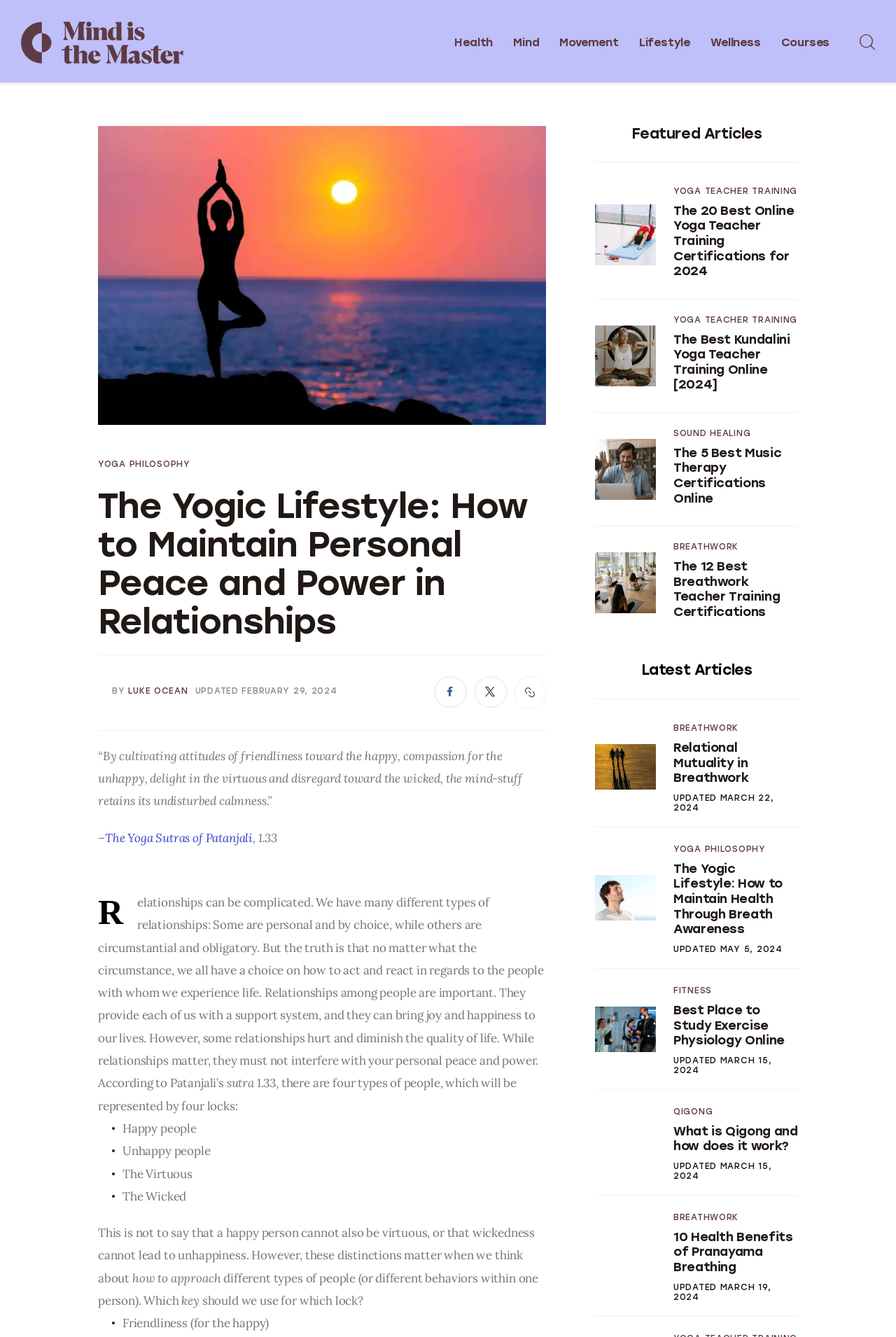Detail the features and information presented on the webpage.

This webpage is about maintaining personal peace and power in relationships. At the top, there is a logo and a navigation menu with links to different sections such as Health, Mind, Movement, Lifestyle, Wellness, and Courses. Below the navigation menu, there is a large image related to yogic lifestyle.

The main content of the webpage is an article titled "The Yogic Lifestyle: How to Maintain Personal Peace and Power in Relationships". The article starts with a quote from The Yoga Sutras of Patanjali and then discusses the importance of relationships and how to approach different types of people. The article is divided into sections with headings and includes several paragraphs of text.

On the right side of the article, there are social media sharing buttons and a button to copy the URL to the clipboard. Below the article, there are featured articles with links to different topics such as yoga teacher training, sound healing, and breathwork. Each featured article has a heading and a brief summary.

Further down the page, there is a section titled "Latest Articles" with links to several articles on various topics related to yoga, breathwork, and fitness. Each article has a heading, a brief summary, and an updated date.

Overall, the webpage is focused on providing information and resources on maintaining personal peace and power in relationships, with a focus on yogic lifestyle and related topics.